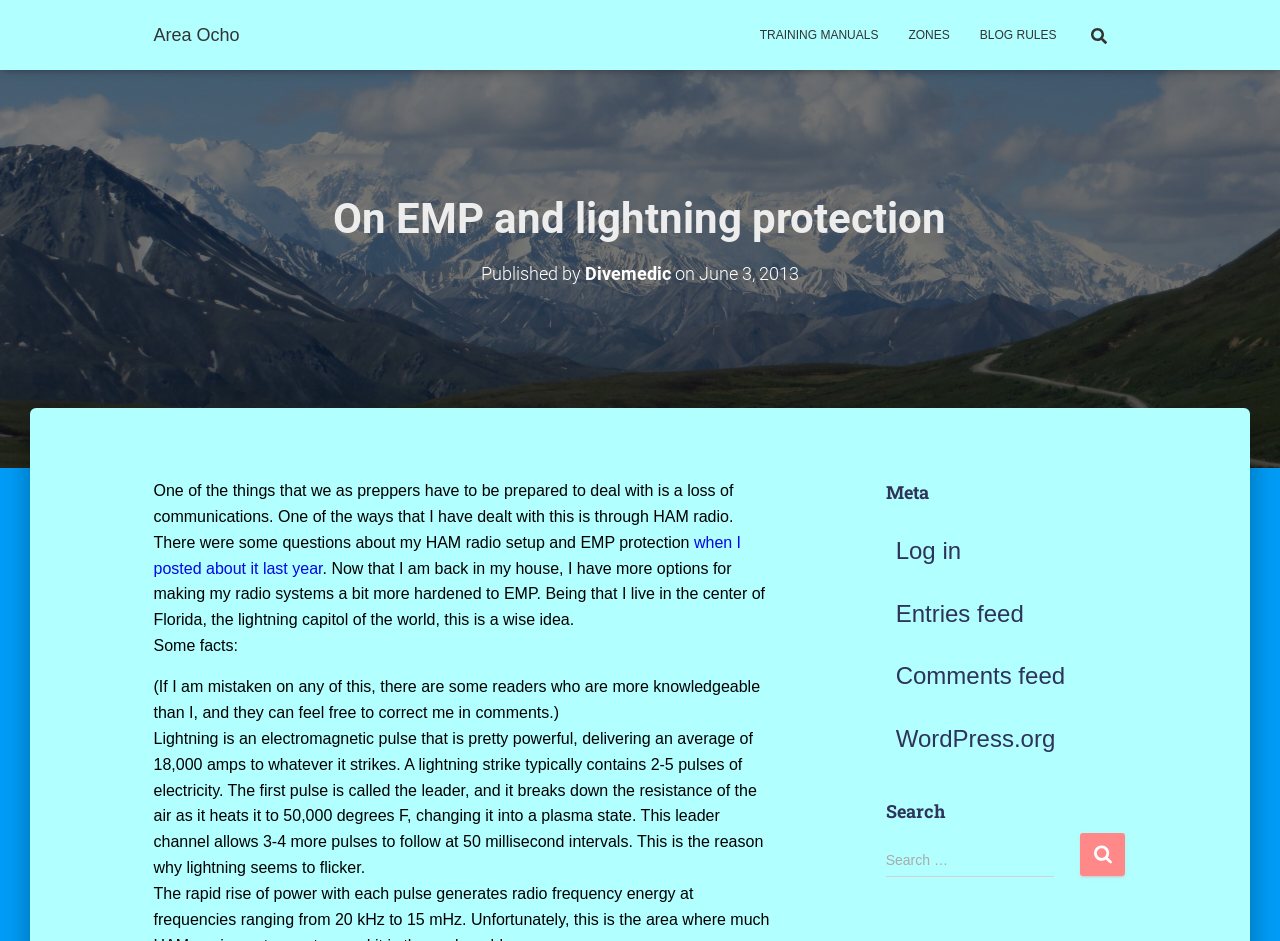Give an in-depth explanation of the webpage layout and content.

The webpage is about EMP (Electromagnetic Pulse) and lightning protection, specifically discussing the importance of preparing for a loss of communications. At the top, there are several links, including "Area Ocho", "TRAINING MANUALS", "ZONES", and "BLOG RULES", which are aligned horizontally. Next to these links, there is a search bar with a magnifying glass icon and a "Search for:" label.

Below the top navigation, there is a heading that reads "On EMP and lightning protection" followed by a subheading that indicates the article was published by "Divemedic" on June 3, 2013. The author's name is a clickable link.

The main content of the webpage is a blog post that discusses the importance of EMP protection, particularly in areas prone to lightning strikes, such as Florida. The post explains that lightning is a powerful electromagnetic pulse that can deliver up to 18,000 amps to whatever it strikes. It also describes the process of a lightning strike, including the leader channel and subsequent pulses.

Throughout the post, there are several paragraphs of text, with some links and a mention of HAM radio setup. The text is divided into sections, with headings such as "Some facts:" and "Meta".

At the bottom of the page, there are several links and a search bar, including "Log in", "Entries feed", "Comments feed", and "WordPress.org". There is also a "Search" heading with a search bar and a "Search" button.